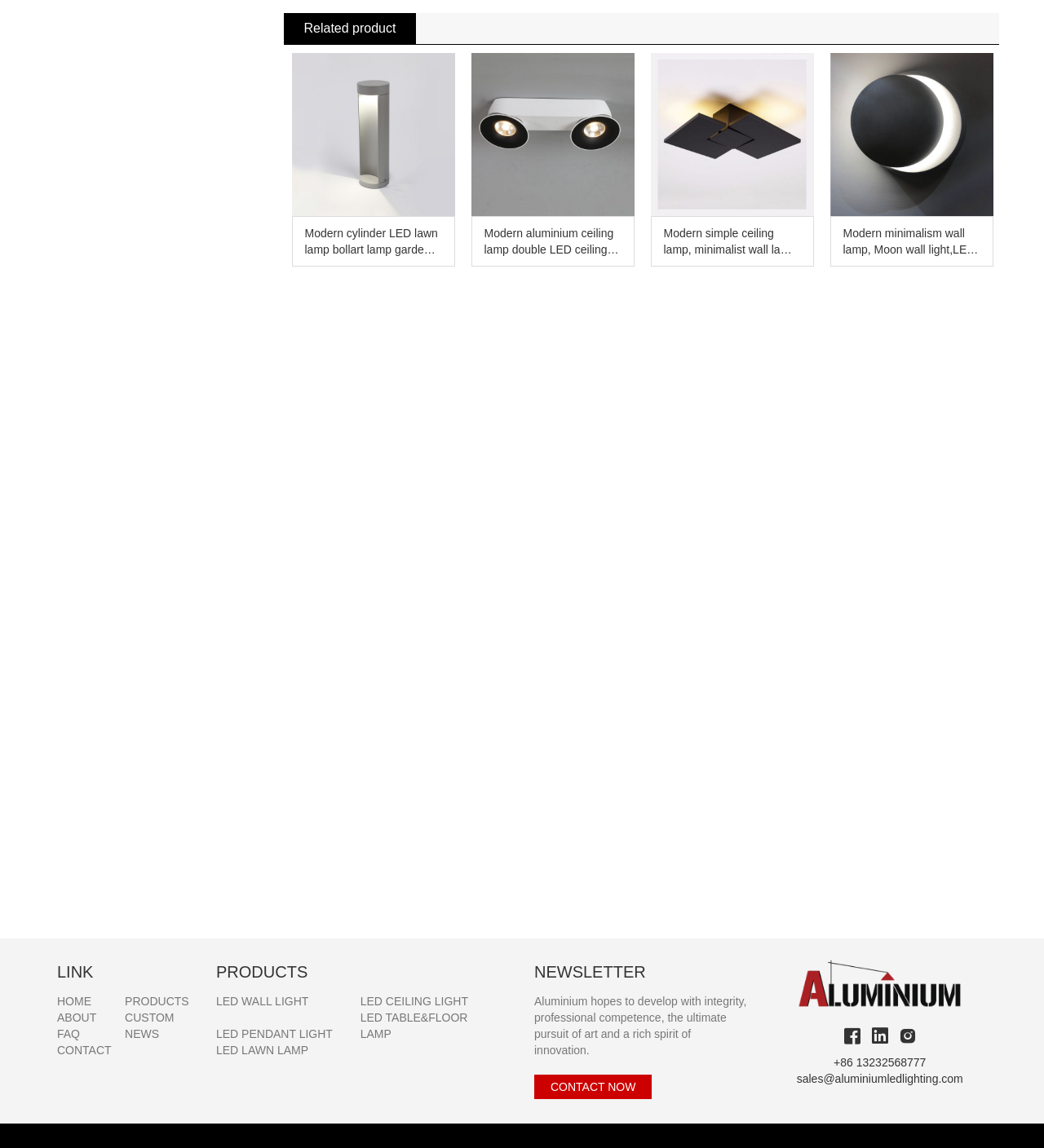What is the company's slogan?
Look at the webpage screenshot and answer the question with a detailed explanation.

I found the company's slogan by reading the text under the 'NEWSLETTER' heading, which states 'Aluminium hopes to develop with integrity, professional competence, the ultimate pursuit of art and a rich spirit of innovation.' This is the company's slogan.